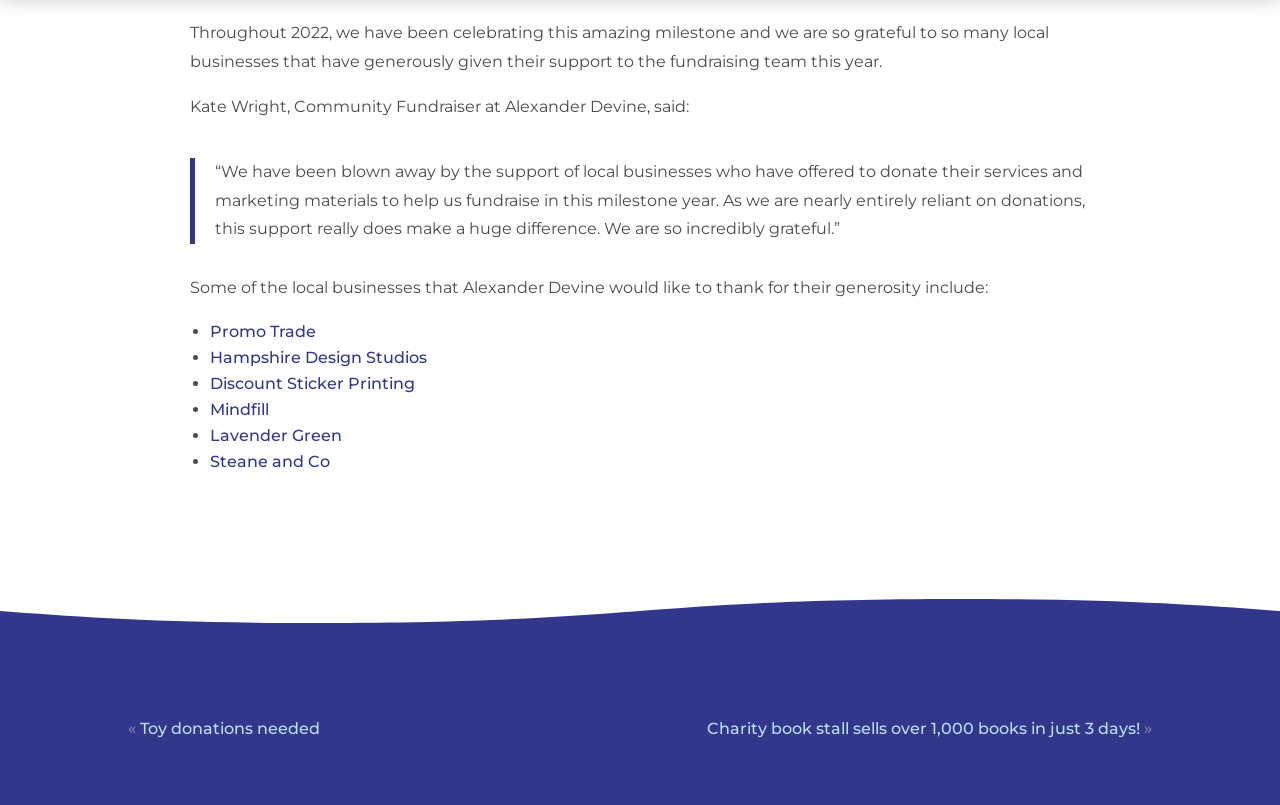Please find the bounding box coordinates of the element that needs to be clicked to perform the following instruction: "Click the 'DONATE' link". The bounding box coordinates should be four float numbers between 0 and 1, represented as [left, top, right, bottom].

None